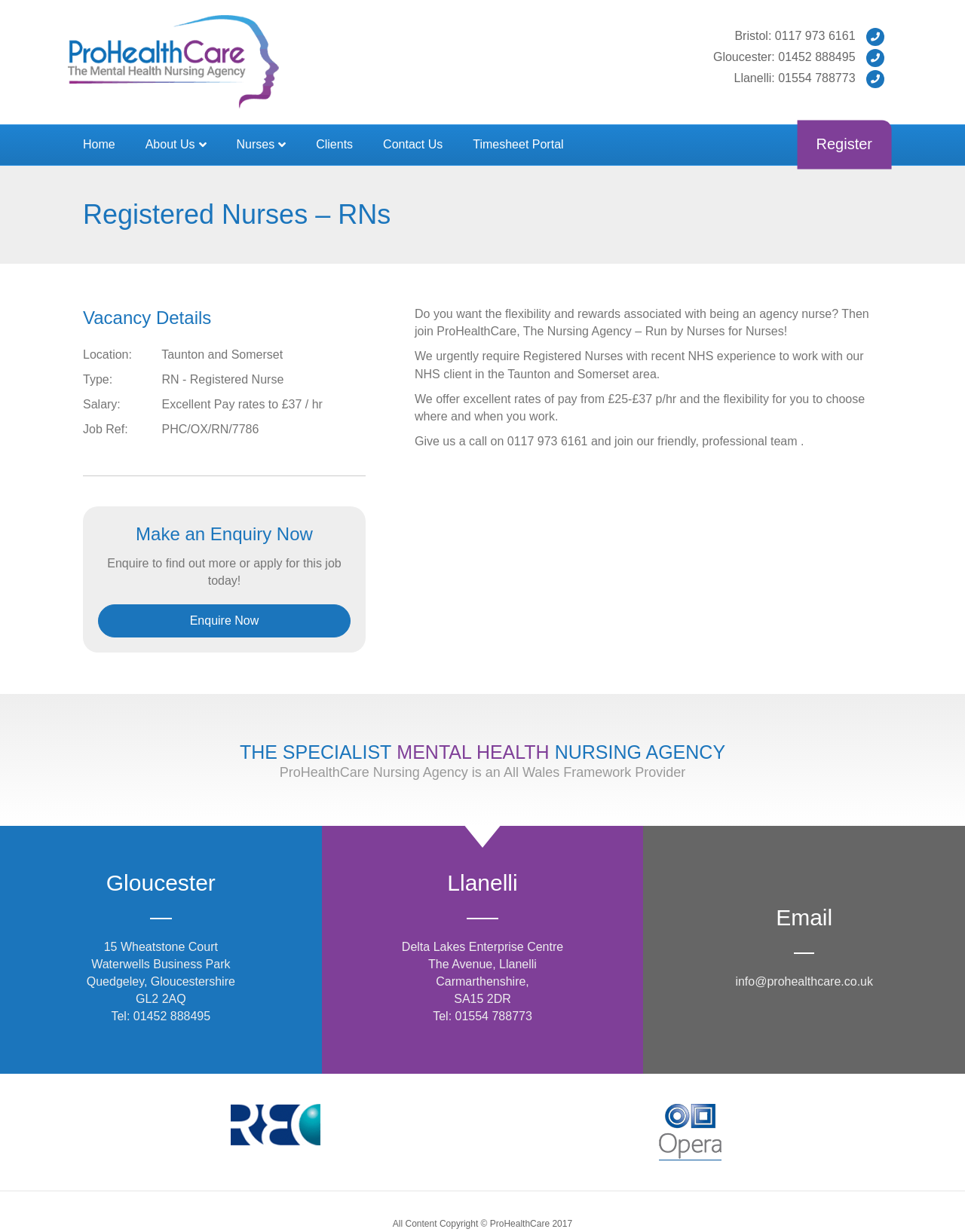Find the bounding box coordinates for the HTML element described as: "I Understand". The coordinates should consist of four float values between 0 and 1, i.e., [left, top, right, bottom].

None